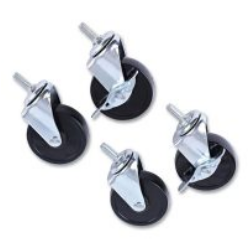Offer an in-depth caption for the image.

This image showcases a set of four black plastic casters designed for versatile mobility. Each caster features a sturdy design with a metallic swivel mechanism, allowing for smooth maneuverability. The casters are equipped with a grip ring stem for easy installation, making them ideal for use with wire shelving units or other furniture pieces that require mobility. Perfect for enhancing the functionality of office or storage solutions, these casters provide both convenience and durability, ensuring a reliable performance in various environments.